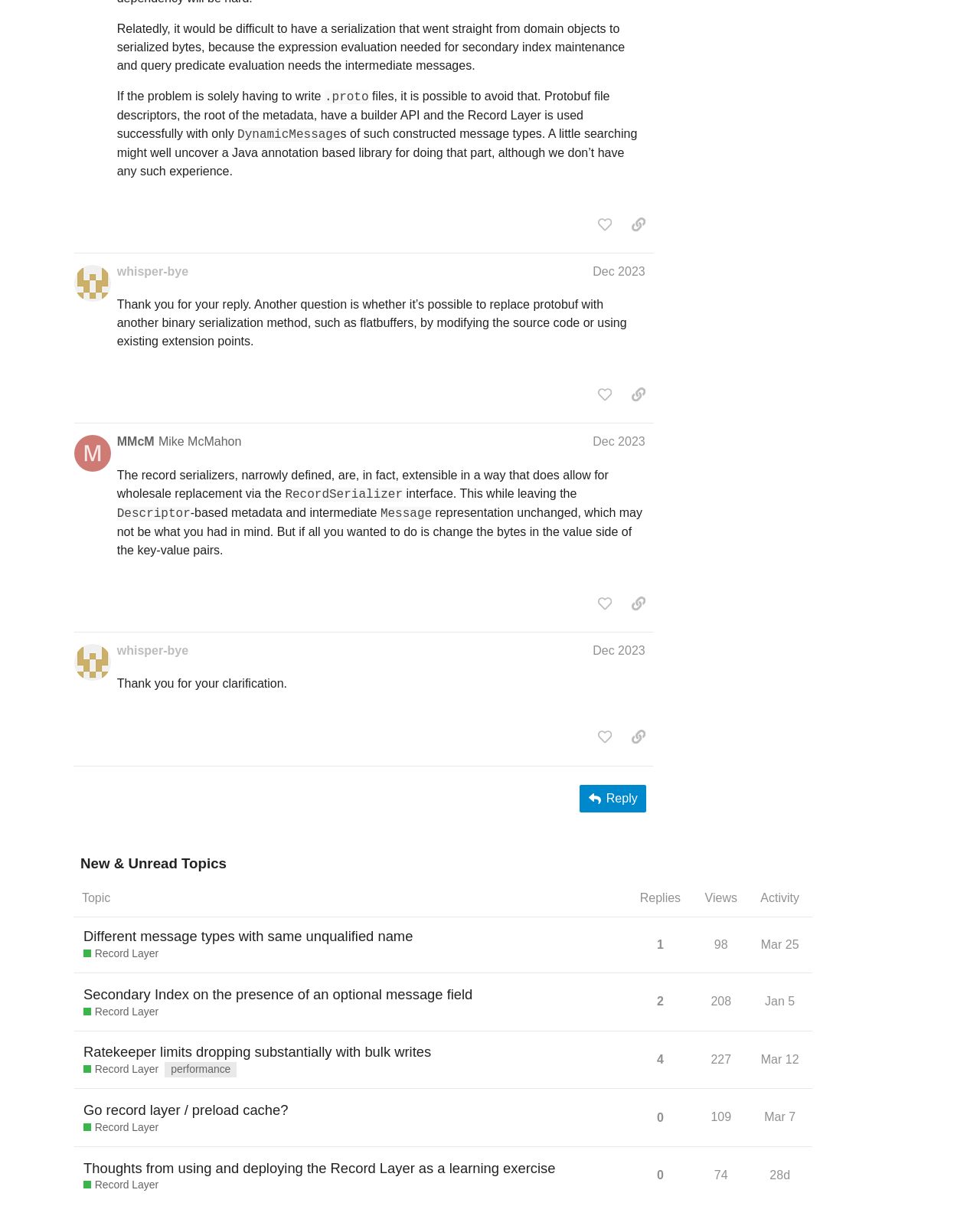Can you find the bounding box coordinates for the UI element given this description: "Record Layer"? Provide the coordinates as four float numbers between 0 and 1: [left, top, right, bottom].

[0.085, 0.969, 0.162, 0.981]